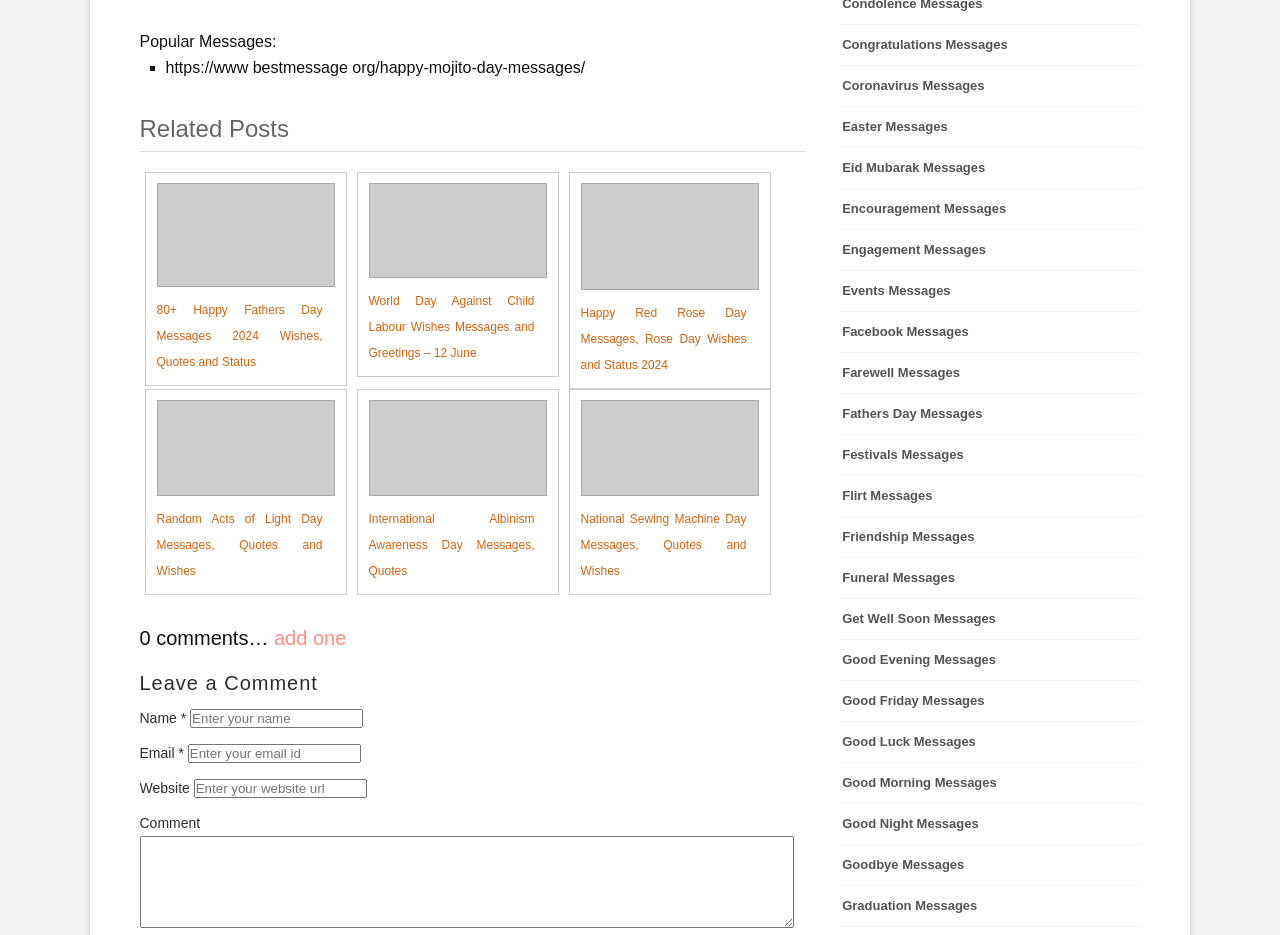What is the label of the first textbox in the comment section?
Please use the image to deliver a detailed and complete answer.

The first textbox in the comment section is identified by the element with OCR text 'Name' and is a required field. Its label is 'Name'.